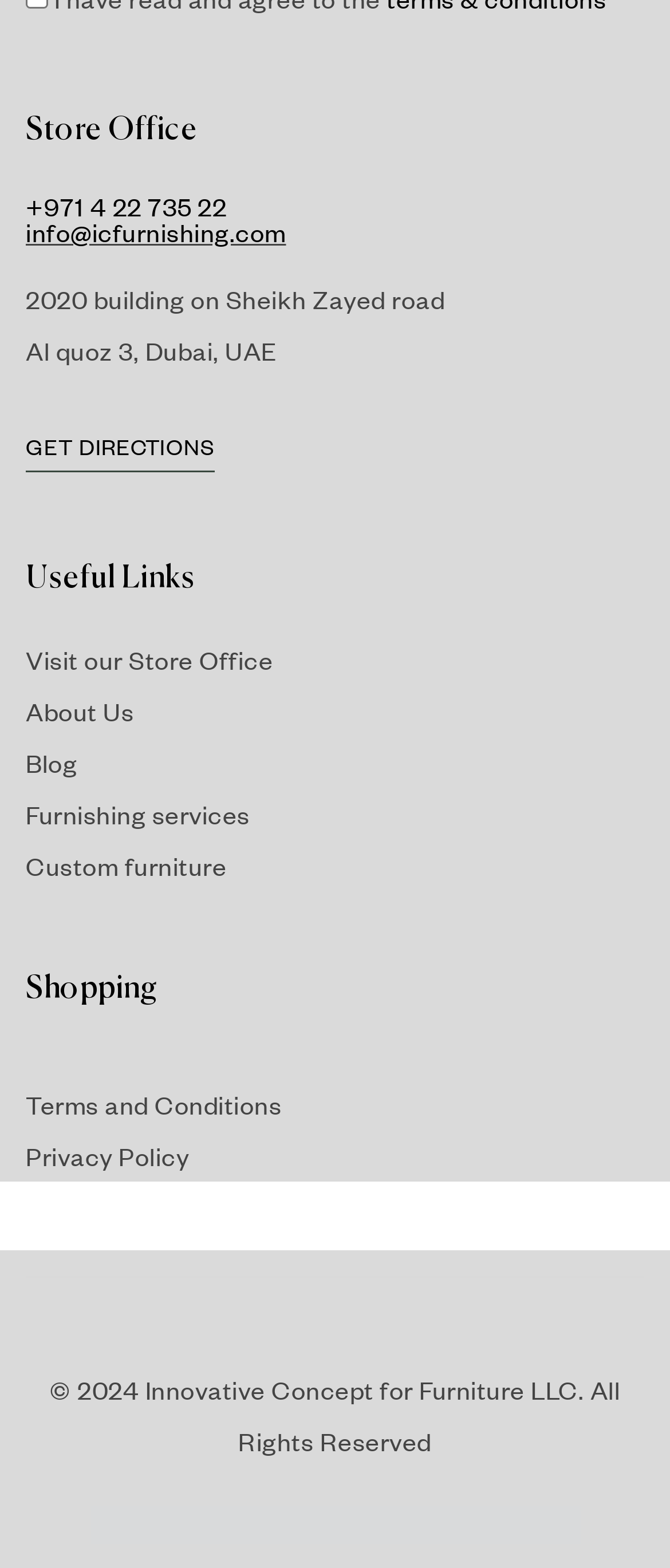Please look at the image and answer the question with a detailed explanation: What is the copyright year of the website?

I found the copyright year of the website by looking at the StaticText element with the text '© 2024 Innovative Concept for Furniture LLC. All Rights Reserved' which is located at the bottom of the page.